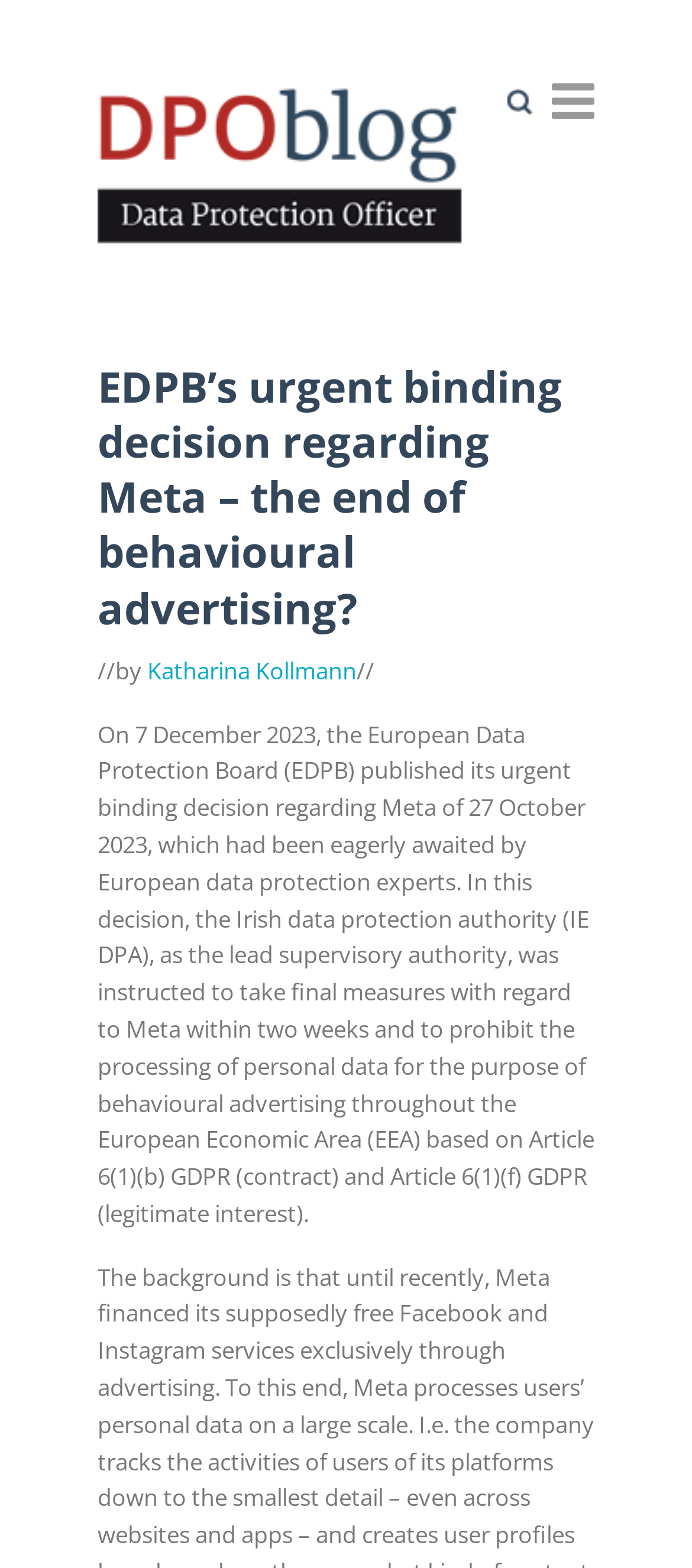Provide a short answer to the following question with just one word or phrase: Who wrote the article?

Katharina Kollmann